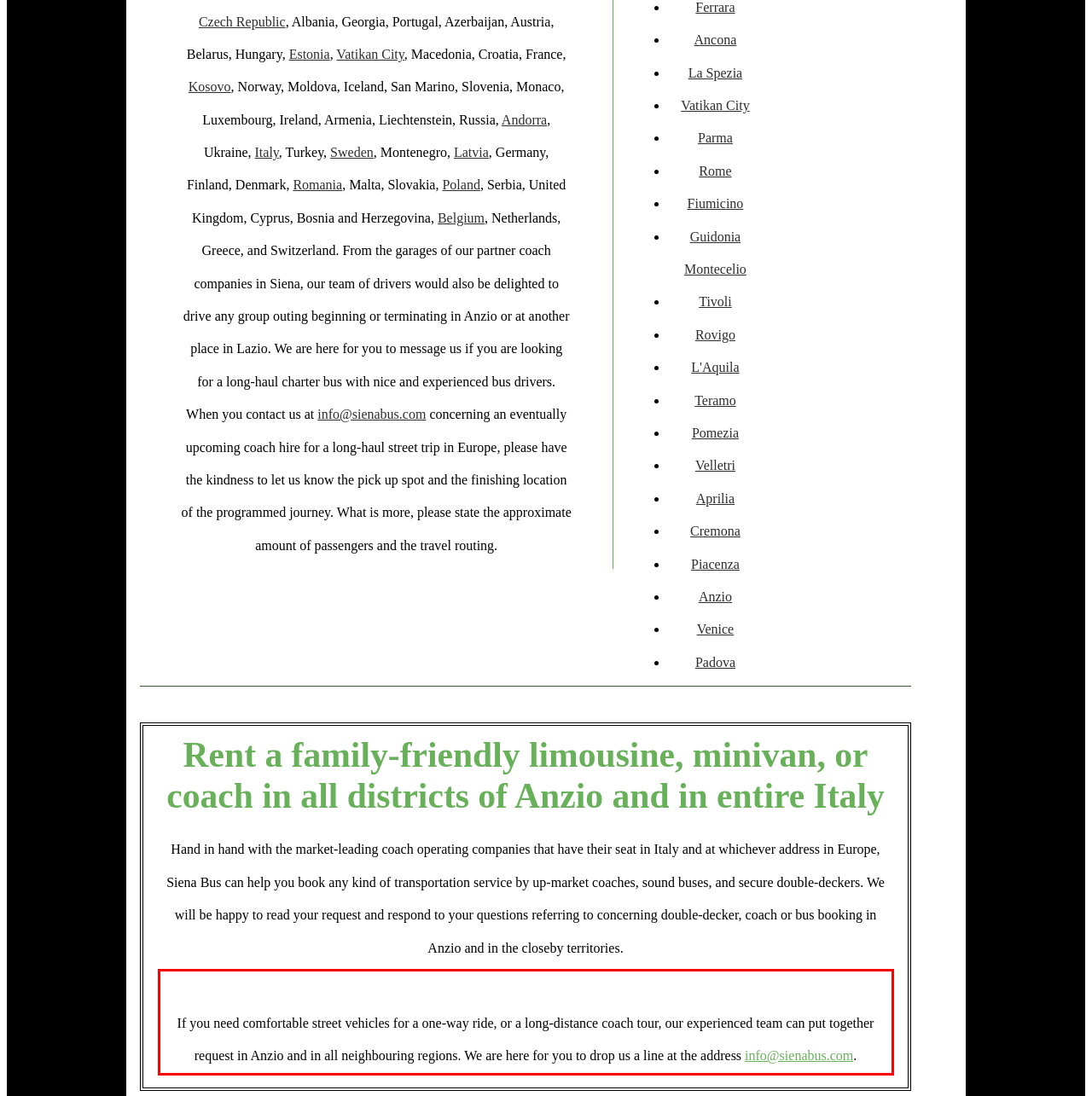Given a screenshot of a webpage, locate the red bounding box and extract the text it encloses.

If you need comfortable street vehicles for a one-way ride, or a long-distance coach tour, our experienced team can put together request in Anzio and in all neighbouring regions. We are here for you to drop us a line at the address info@sienabus.com.